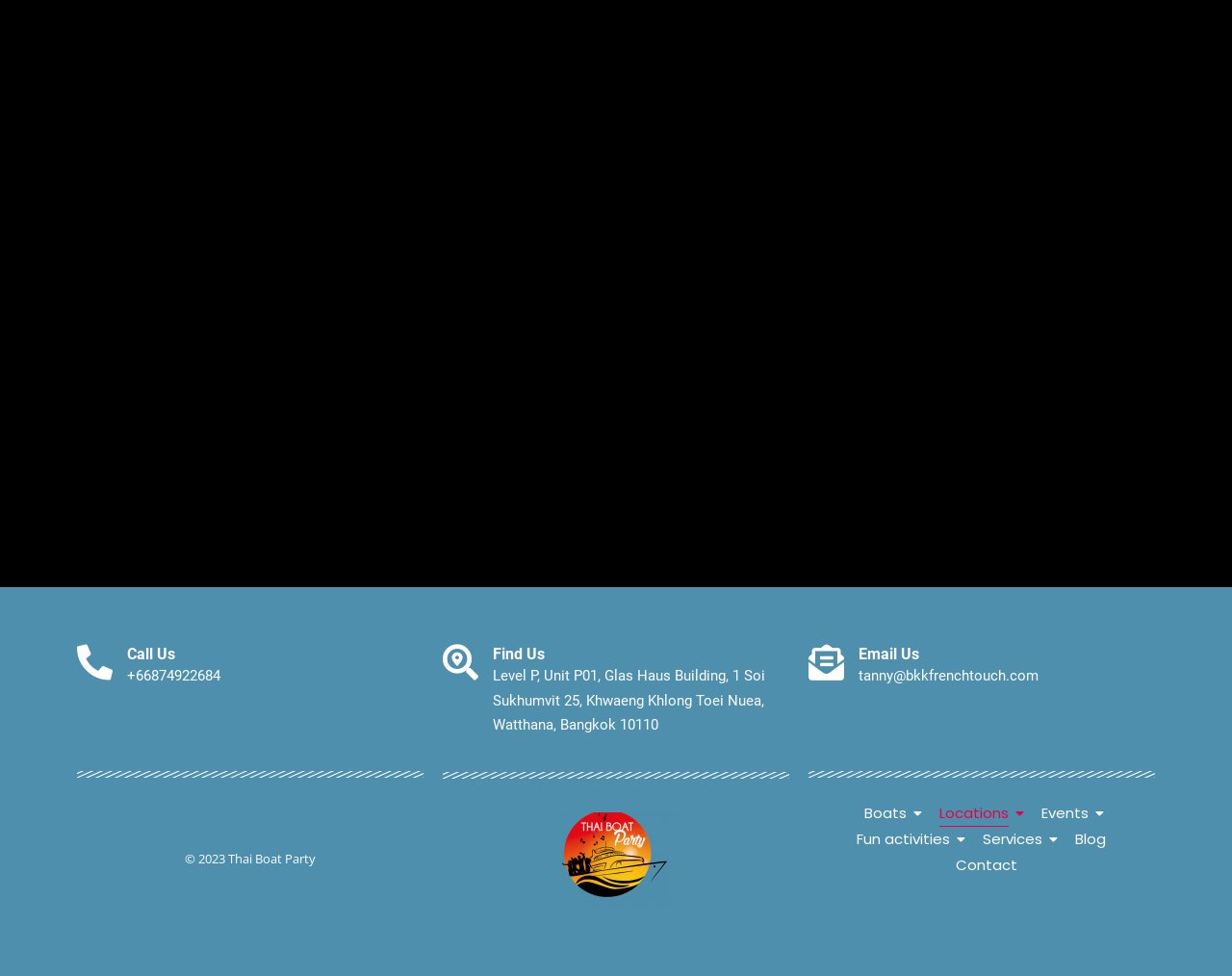Please identify the bounding box coordinates of the element's region that should be clicked to execute the following instruction: "Call us". The bounding box coordinates must be four float numbers between 0 and 1, i.e., [left, top, right, bottom].

[0.103, 0.66, 0.142, 0.679]